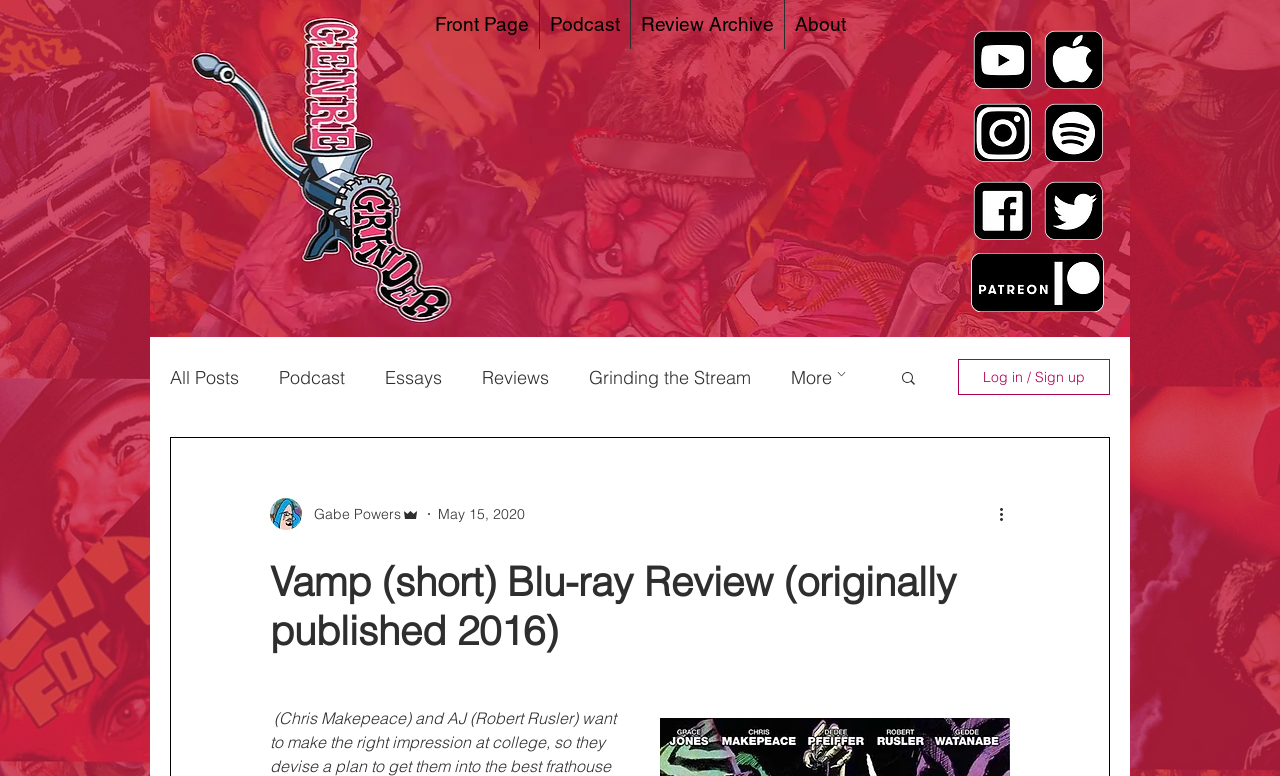What is the name of the social media platform with a logo that resembles a camera?
Using the image as a reference, answer the question in detail.

I found the social media platform with a logo that resembles a camera by looking at the section that appears to be the website's social media links. The logo is listed alongside other social media platforms such as Twitter and Facebook, and it resembles a camera, which suggests that it is Instagram.